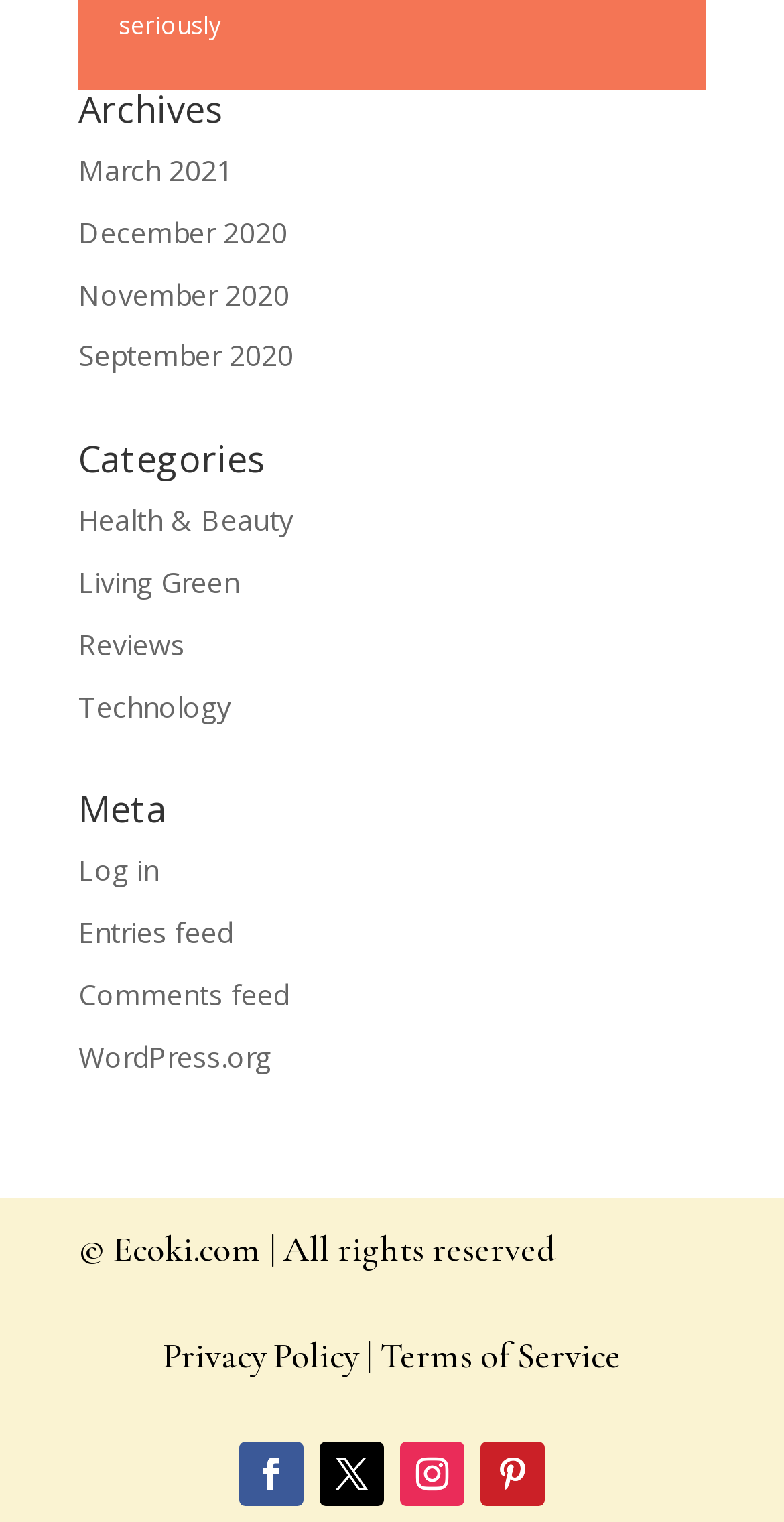Find and specify the bounding box coordinates that correspond to the clickable region for the instruction: "learn about Daisy and Grace".

None